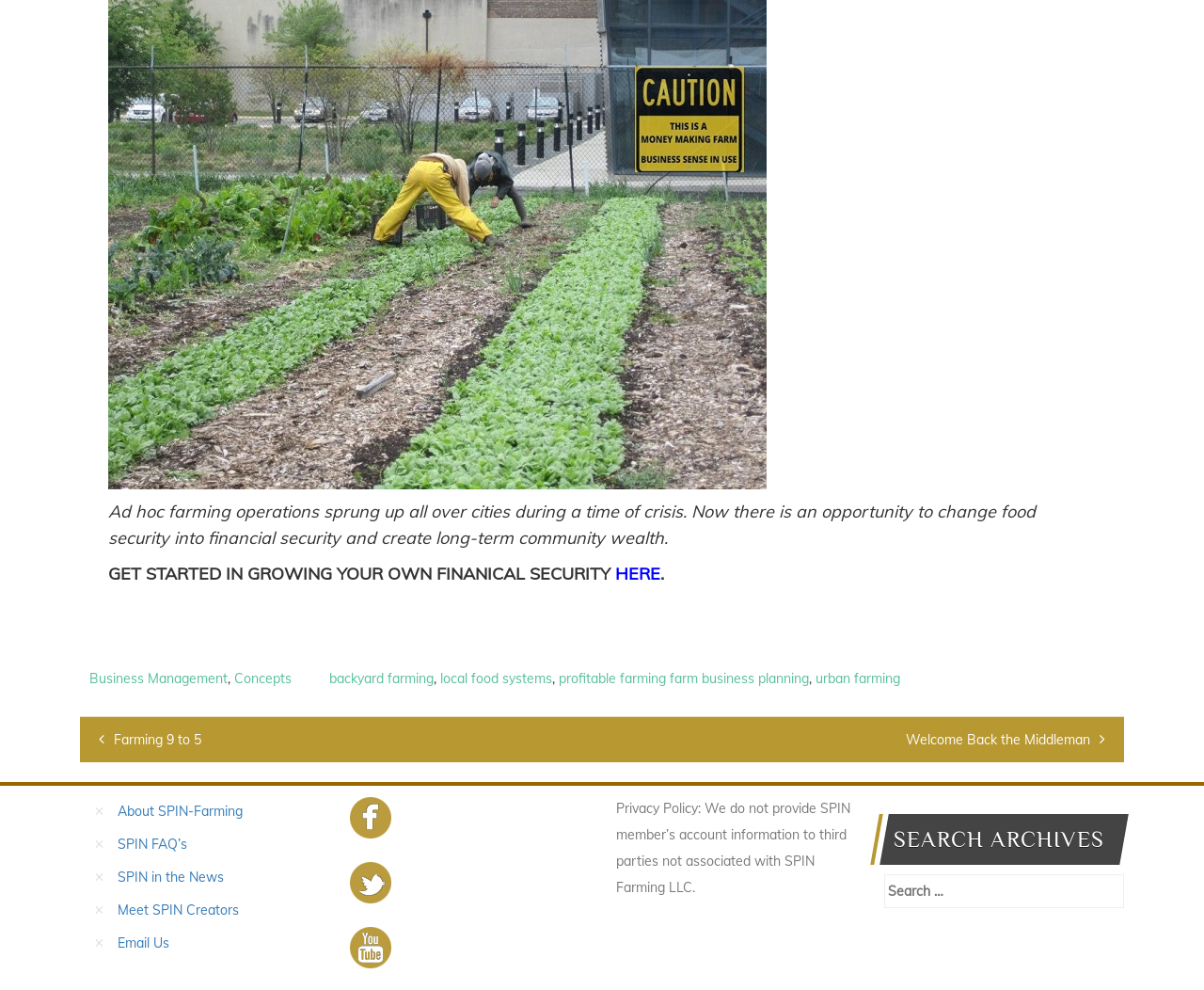Please identify the bounding box coordinates of the element I need to click to follow this instruction: "Search for archives".

[0.734, 0.883, 0.934, 0.922]